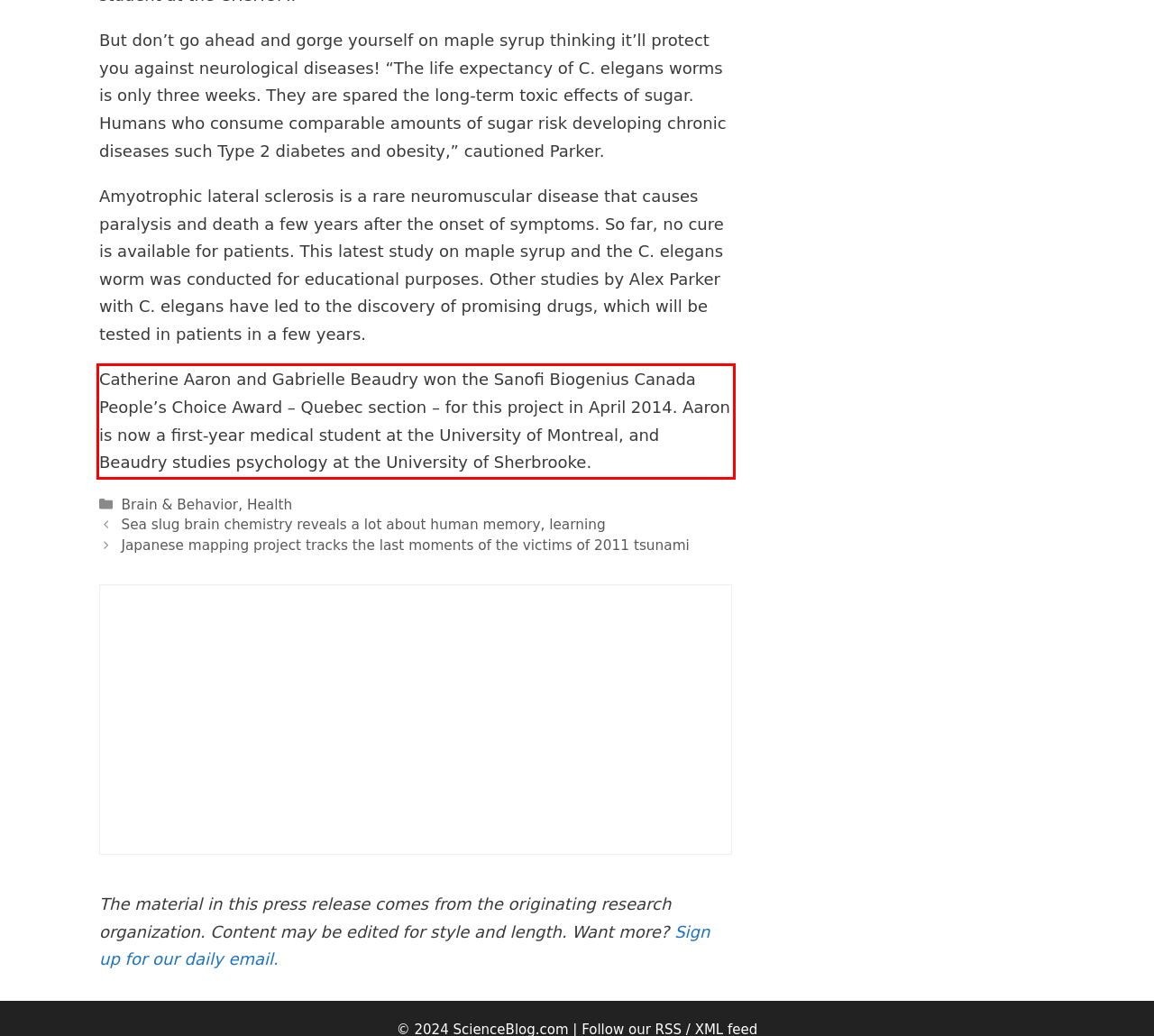Please look at the screenshot provided and find the red bounding box. Extract the text content contained within this bounding box.

Catherine Aaron and Gabrielle Beaudry won the Sanofi Biogenius Canada People’s Choice Award – Quebec section – for this project in April 2014. Aaron is now a first-year medical student at the University of Montreal, and Beaudry studies psychology at the University of Sherbrooke.